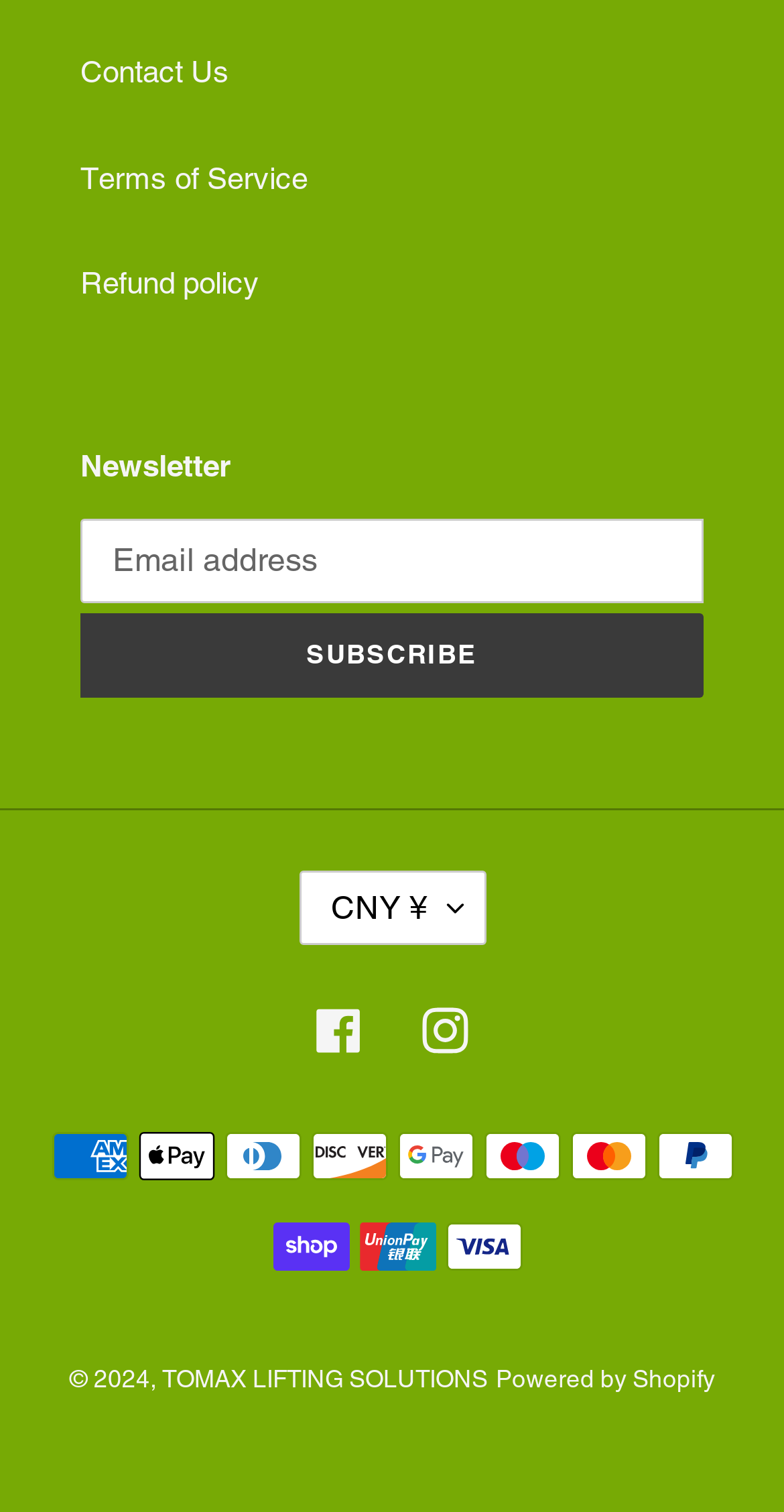From the details in the image, provide a thorough response to the question: What is the purpose of the textbox?

I found a textbox element with a label 'Email address' and a 'SUBSCRIBE' button next to it, indicating that the purpose of the textbox is to input an email address for subscription.